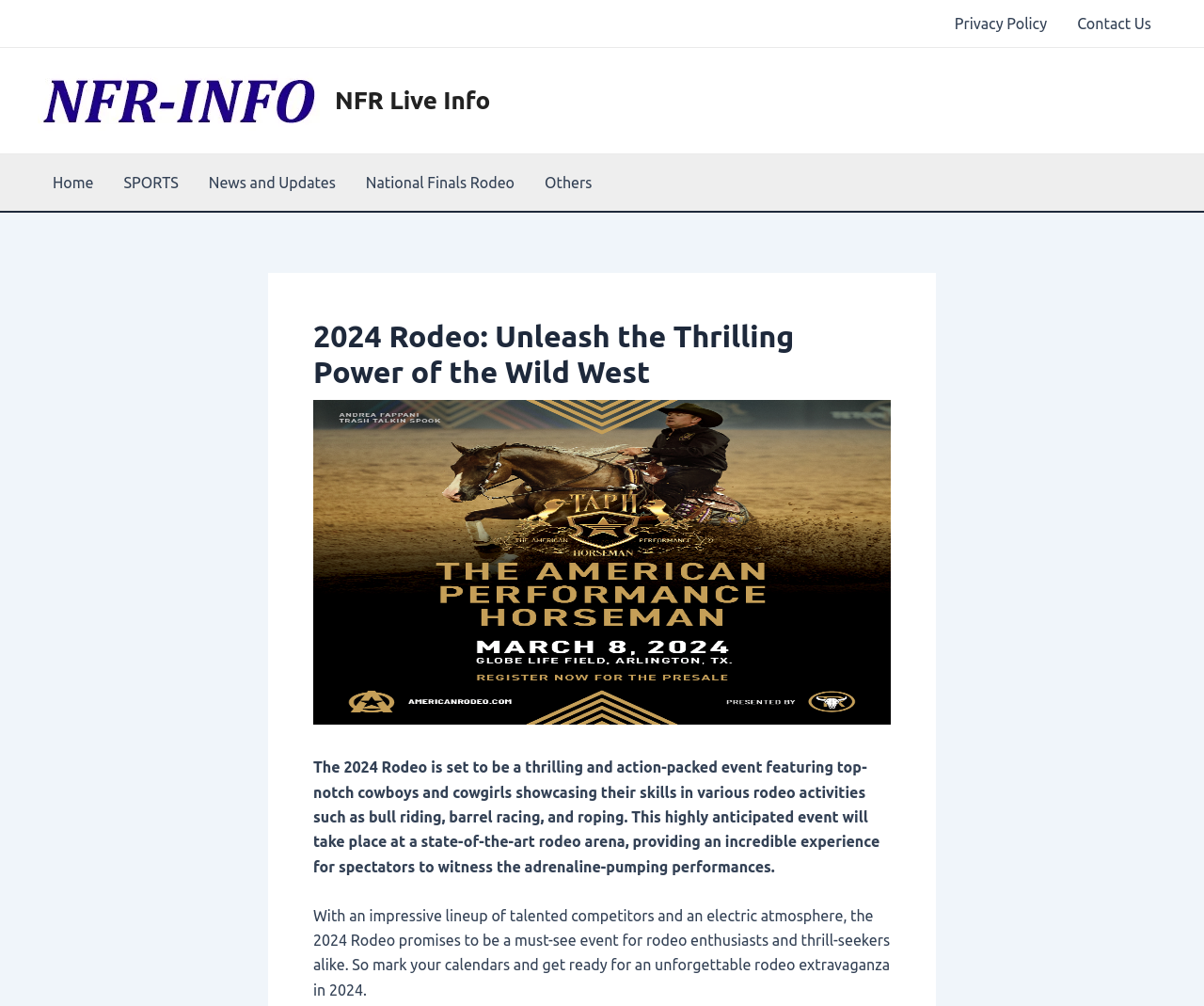Can you extract the primary headline text from the webpage?

2024 Rodeo: Unleash the Thrilling Power of the Wild West